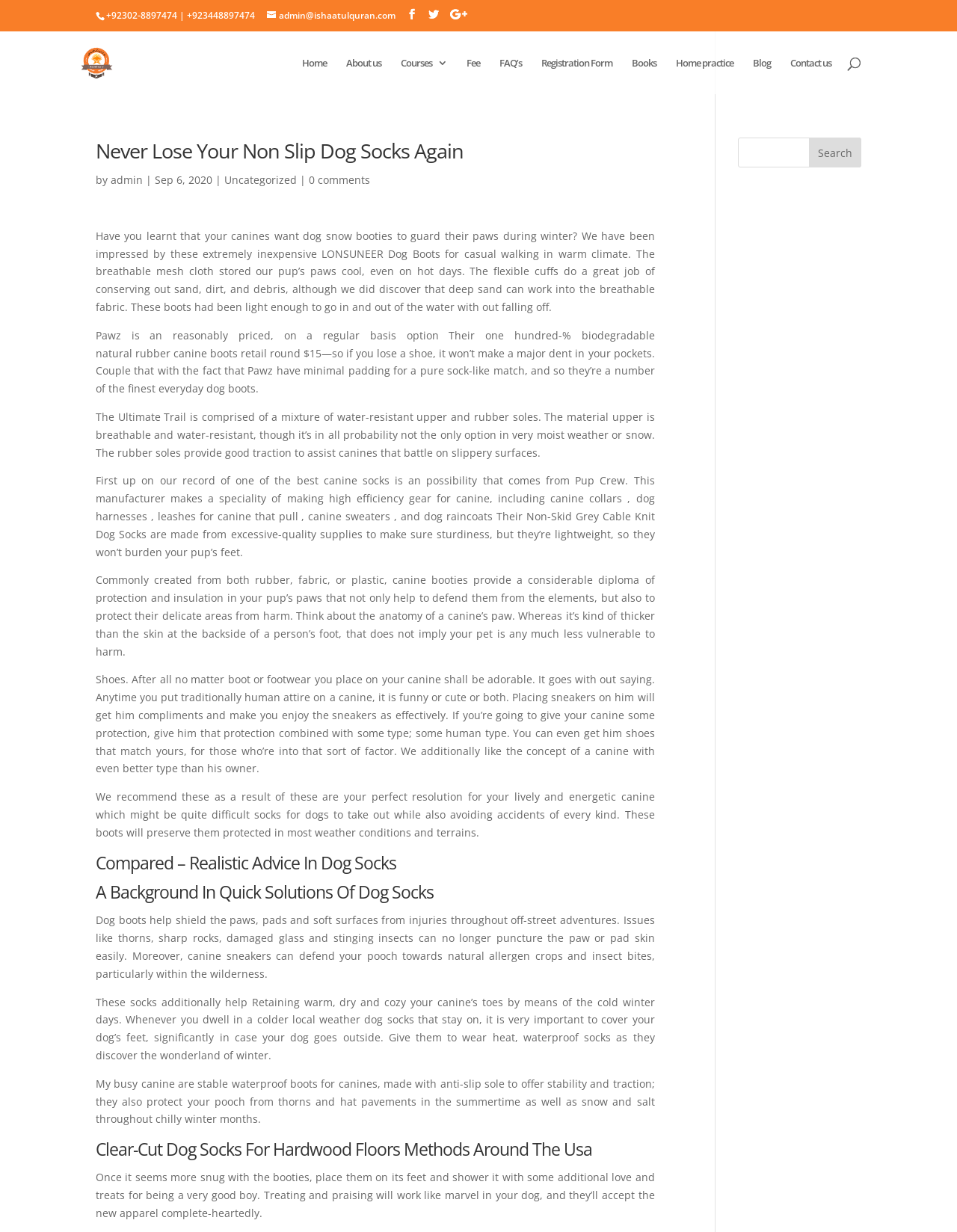Could you identify the text that serves as the heading for this webpage?

Never Lose Your Non Slip Dog Socks Again